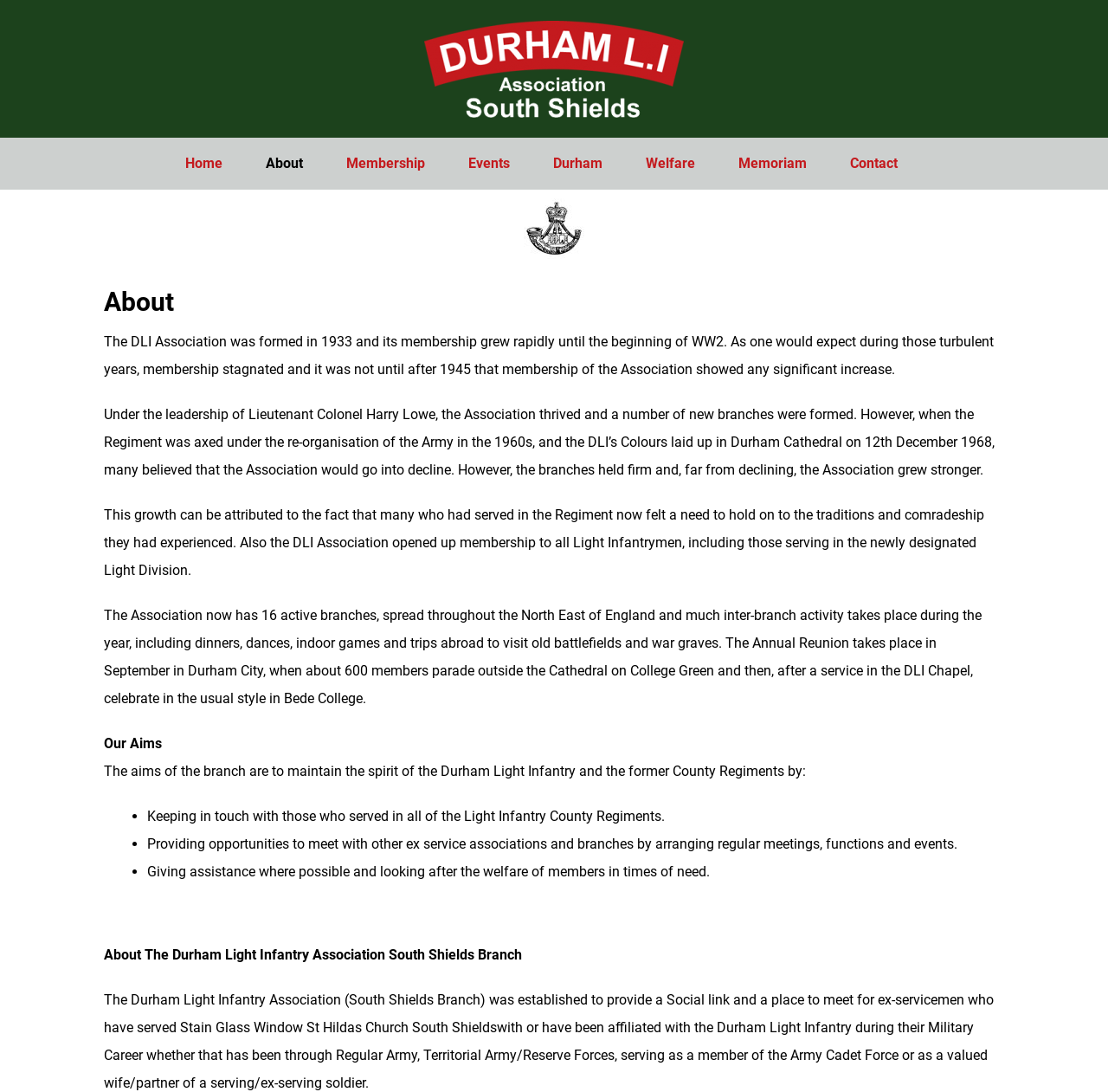Find the bounding box coordinates of the area that needs to be clicked in order to achieve the following instruction: "Click the Membership link". The coordinates should be specified as four float numbers between 0 and 1, i.e., [left, top, right, bottom].

[0.304, 0.134, 0.391, 0.166]